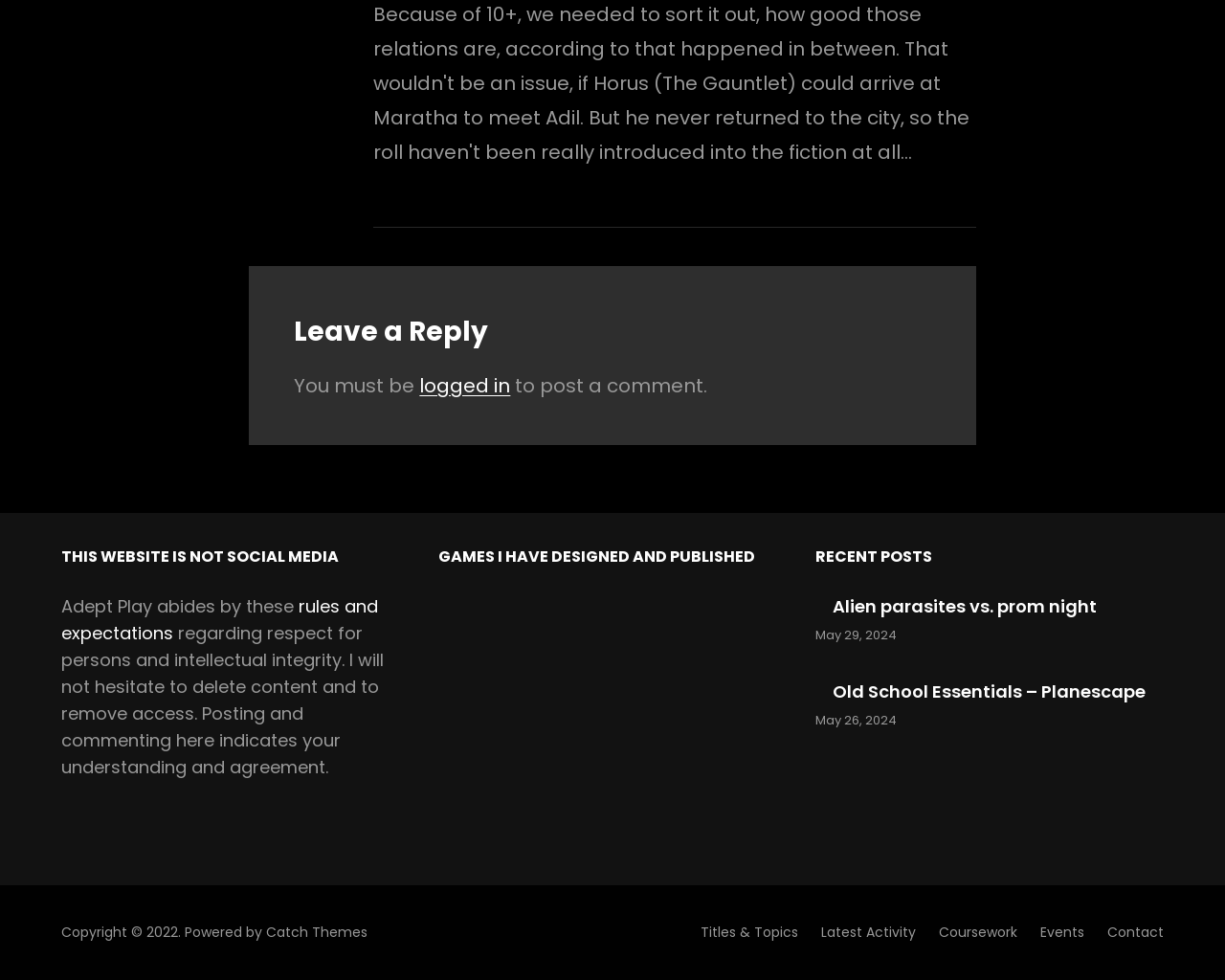What are the main navigation options on the website?
We need a detailed and exhaustive answer to the question. Please elaborate.

The main navigation options on the website can be found in the header section, where there are links to 'Titles & Topics', 'Latest Activity', 'Coursework', 'Events', and 'Contact'.